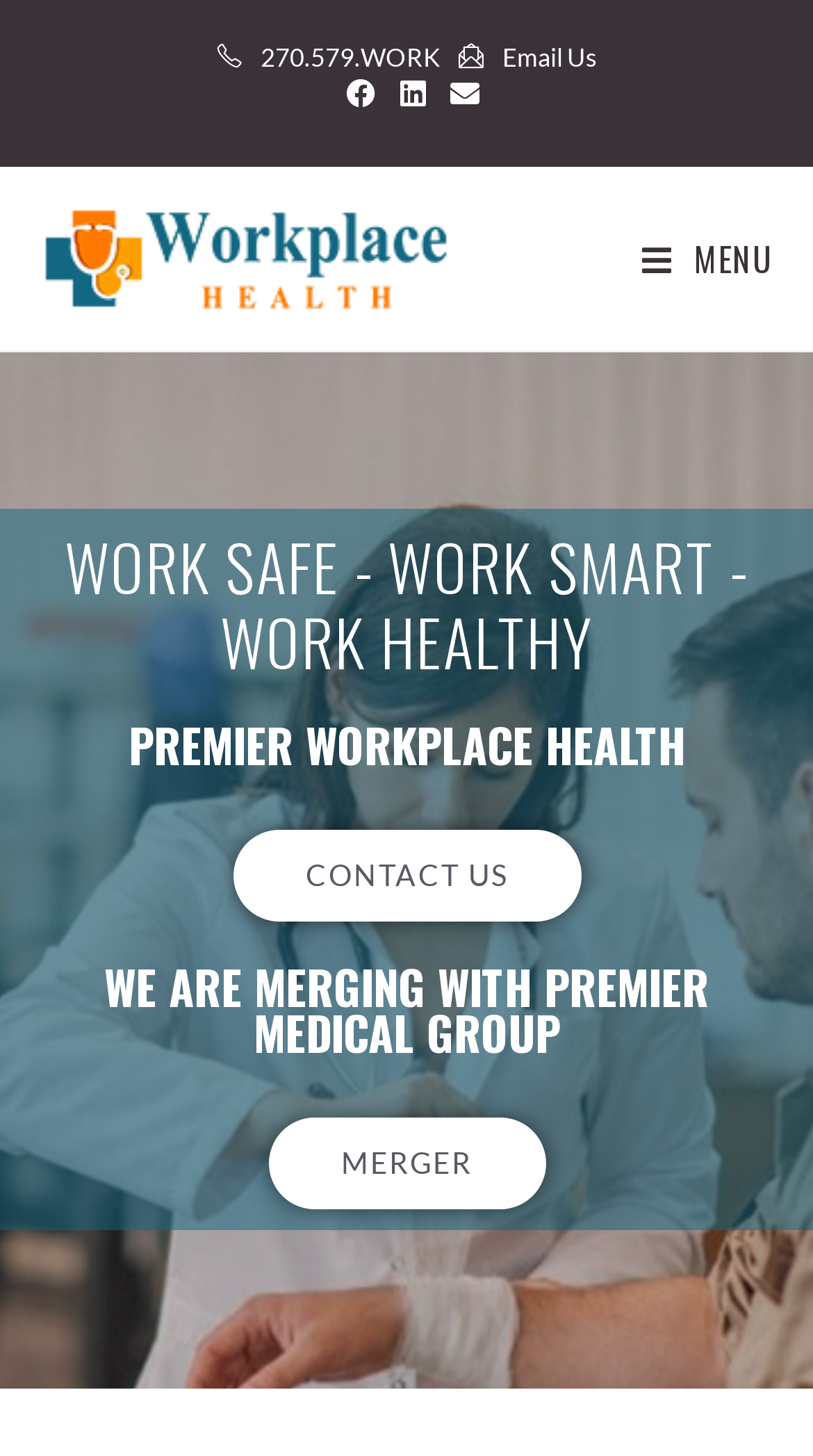What is the theme of the company's slogan?
Look at the image and answer the question with a single word or phrase.

Work safety and health